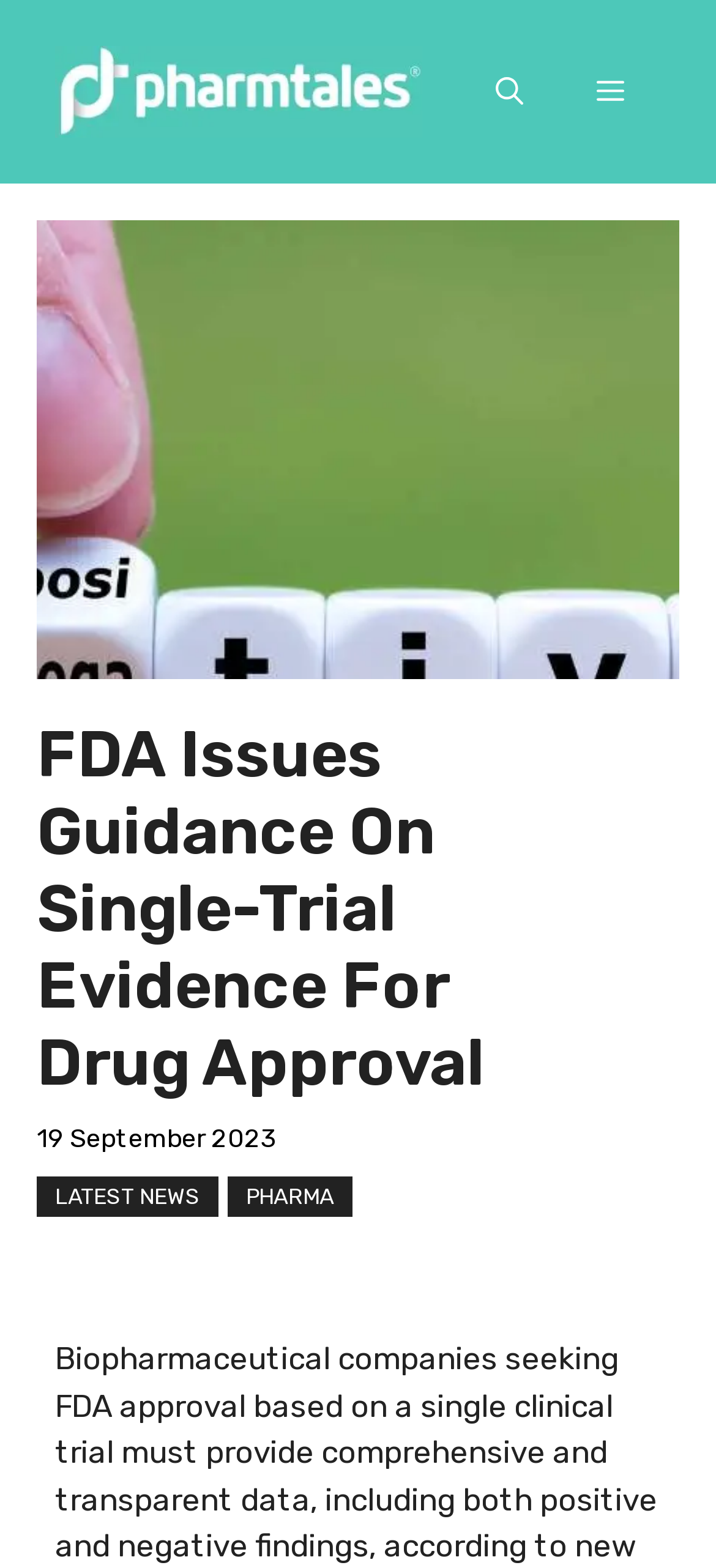Reply to the question with a single word or phrase:
What is the date of the news article?

19 September 2023